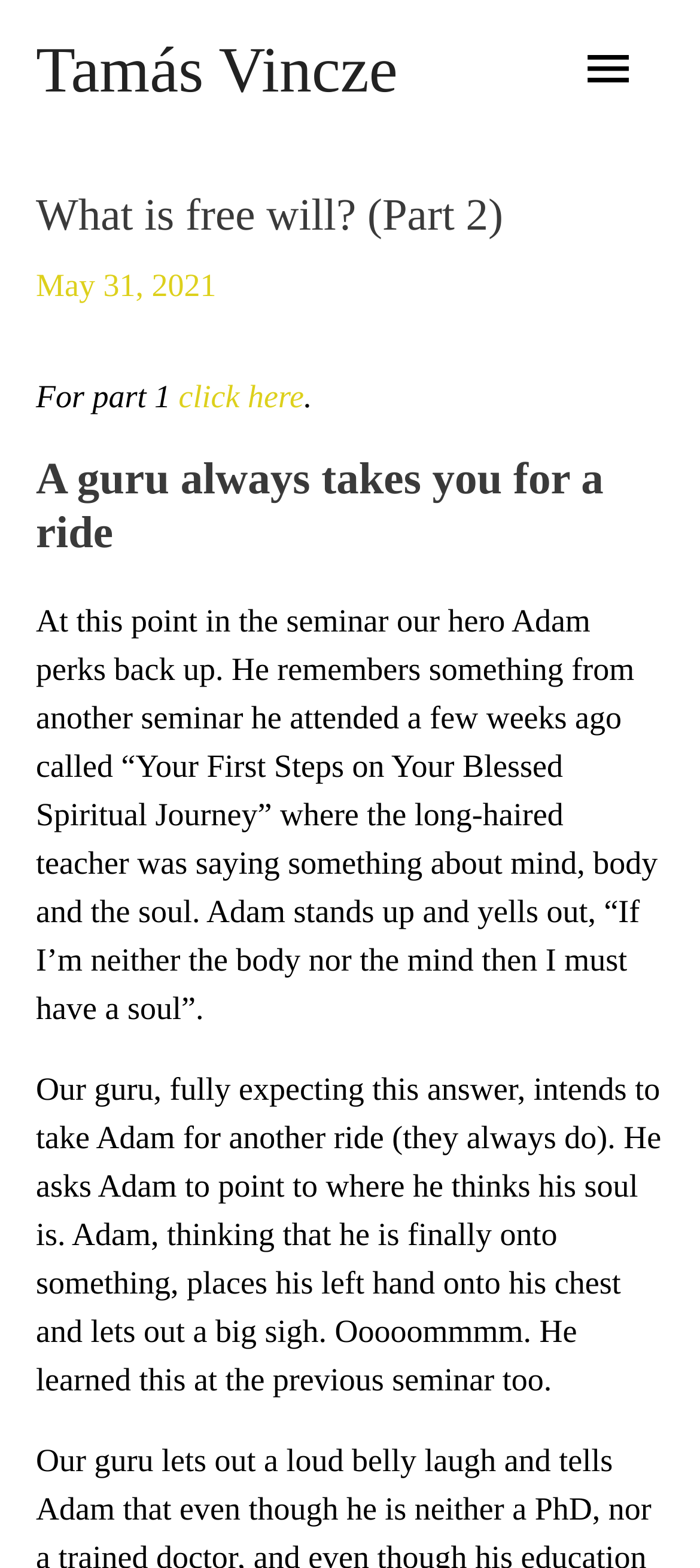Please analyze the image and provide a thorough answer to the question:
What is Adam trying to figure out?

From the text, it is clear that Adam is trying to understand the concept of his soul, as he remembers something from another seminar and asks a question about it, and the guru is trying to take him for a ride by asking him to point to where he thinks his soul is.